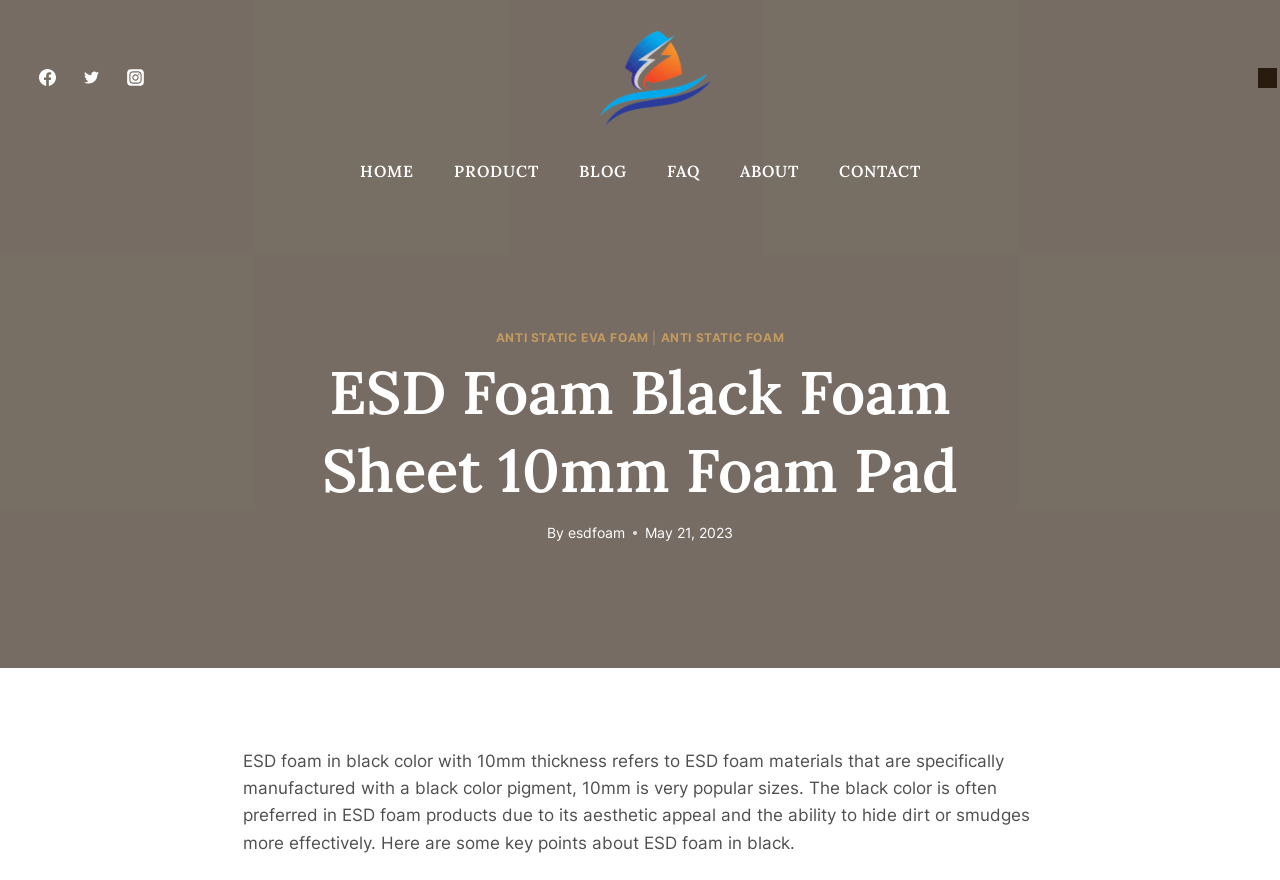Extract the bounding box coordinates of the UI element described by: "Anti Static Foam". The coordinates should include four float numbers ranging from 0 to 1, e.g., [left, top, right, bottom].

[0.516, 0.375, 0.613, 0.392]